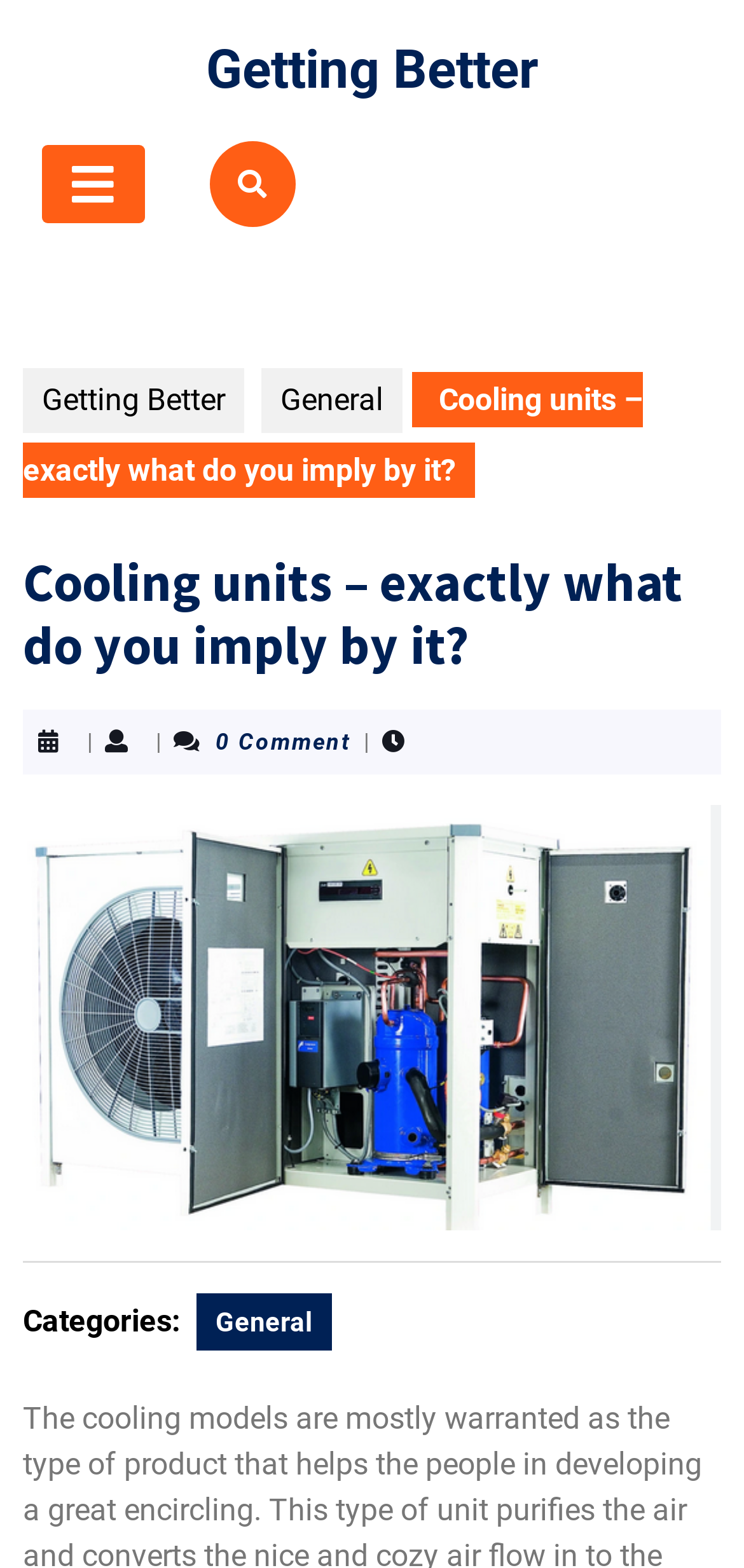Summarize the webpage in an elaborate manner.

The webpage is about "Cooling units – exactly what do you imply by it?" and appears to be a blog post or article. At the top, there is a link to "Getting Better" on the left, and an open button icon on the right. Below this, there is a row of links, including "Getting Better" and "General", which are likely categories or tags.

The main content of the page is a heading that repeats the title "Cooling units – exactly what do you imply by it?". Below this, there is a horizontal separator, and then a post thumbnail image that takes up most of the width of the page.

To the right of the image, there is a section with some metadata, including a vertical separator, the text "0 Comment", and another vertical separator. Below this, there is a label "Categories:" followed by a link to the "General" category.

Overall, the page has a simple layout with a clear hierarchy of elements, and the content is focused on the main article or blog post.